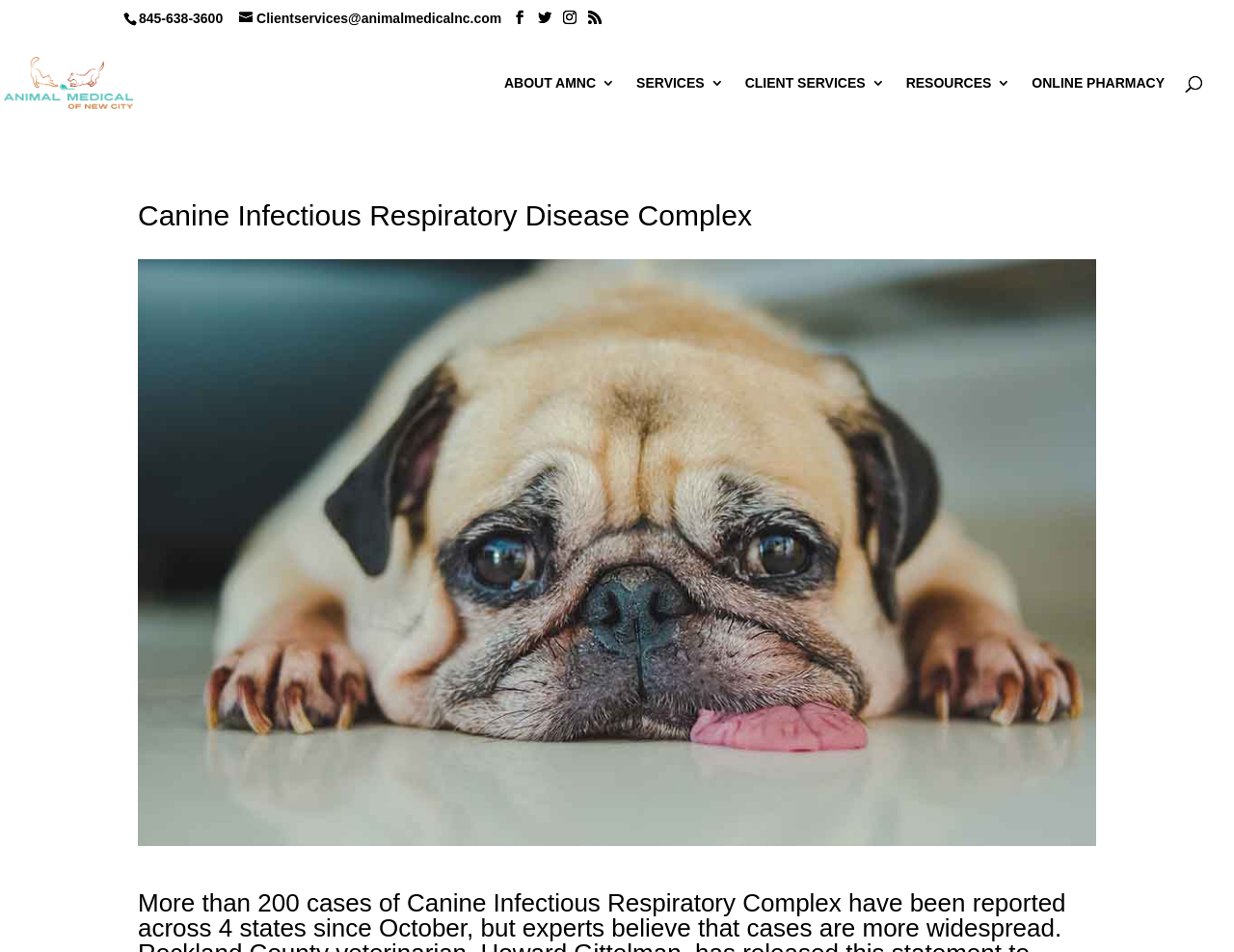Identify the bounding box coordinates for the element you need to click to achieve the following task: "Visit the ABOUT AMNC page". Provide the bounding box coordinates as four float numbers between 0 and 1, in the form [left, top, right, bottom].

[0.409, 0.08, 0.499, 0.138]